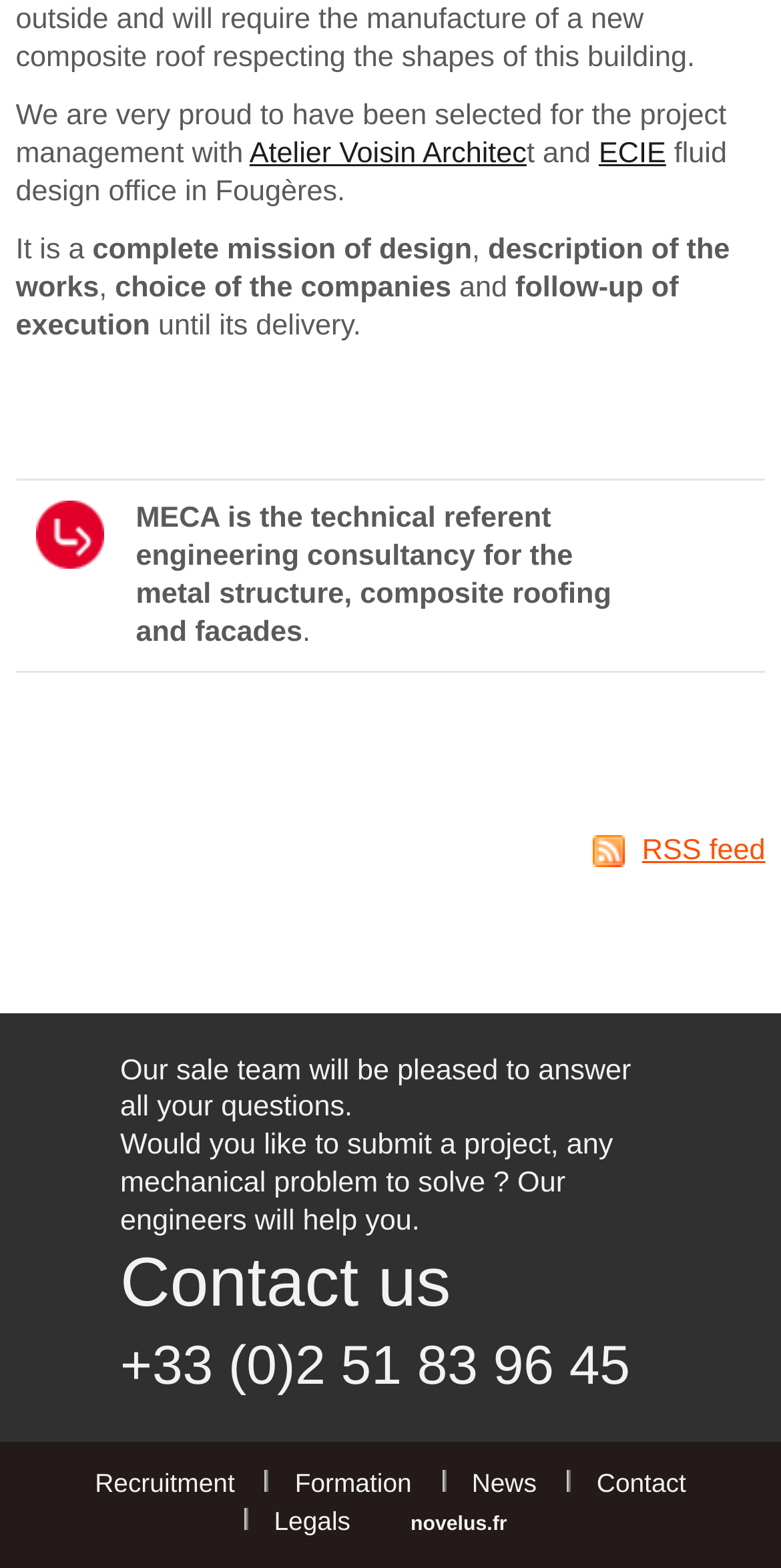Please identify the bounding box coordinates of the area that needs to be clicked to fulfill the following instruction: "Click on the link to Atelier Voisin Architec."

[0.319, 0.088, 0.674, 0.109]